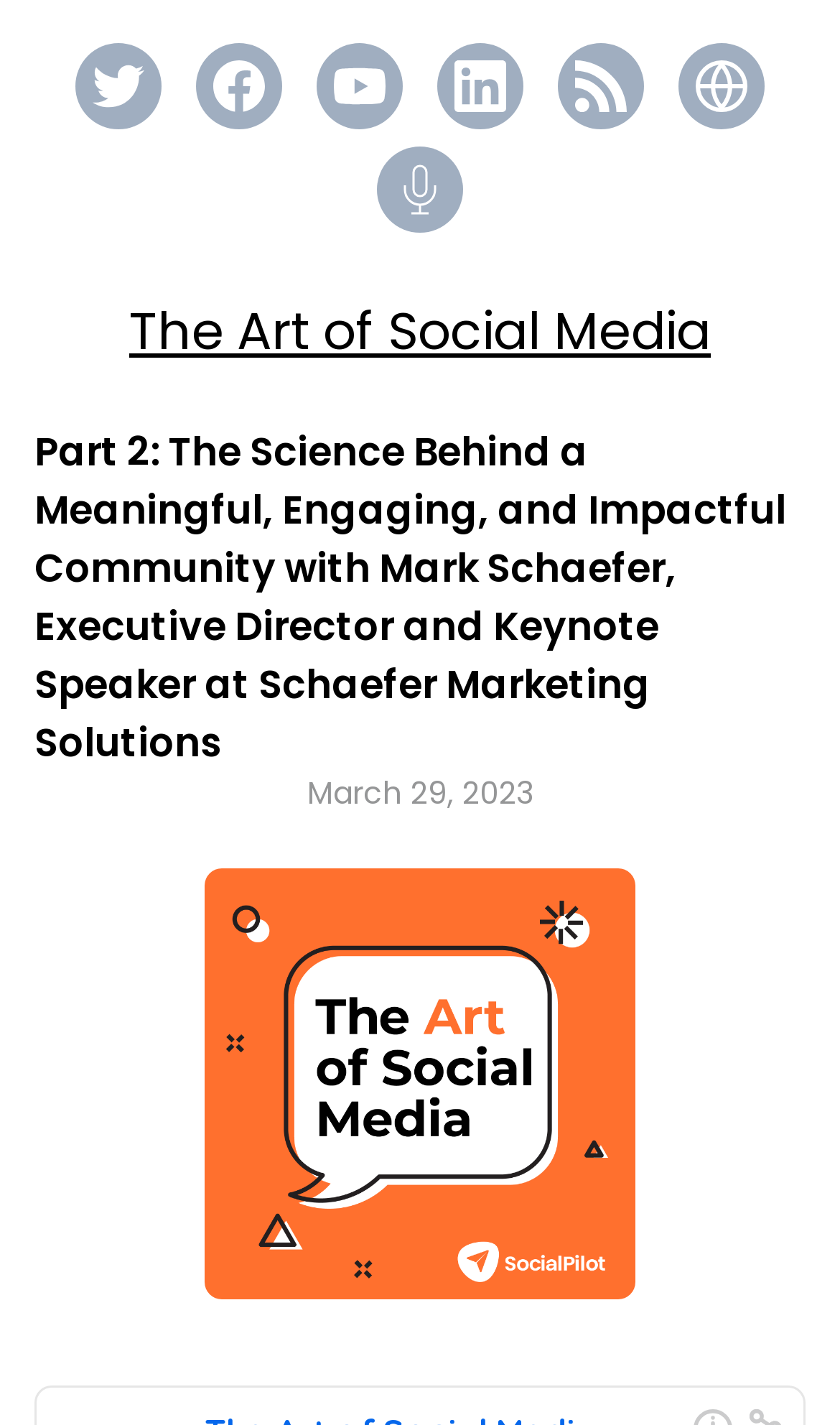What is the action that can be performed on the webpage?
Examine the image closely and answer the question with as much detail as possible.

I found the answer by looking at the link 'Record audio message' which suggests that users can record an audio message on the webpage.